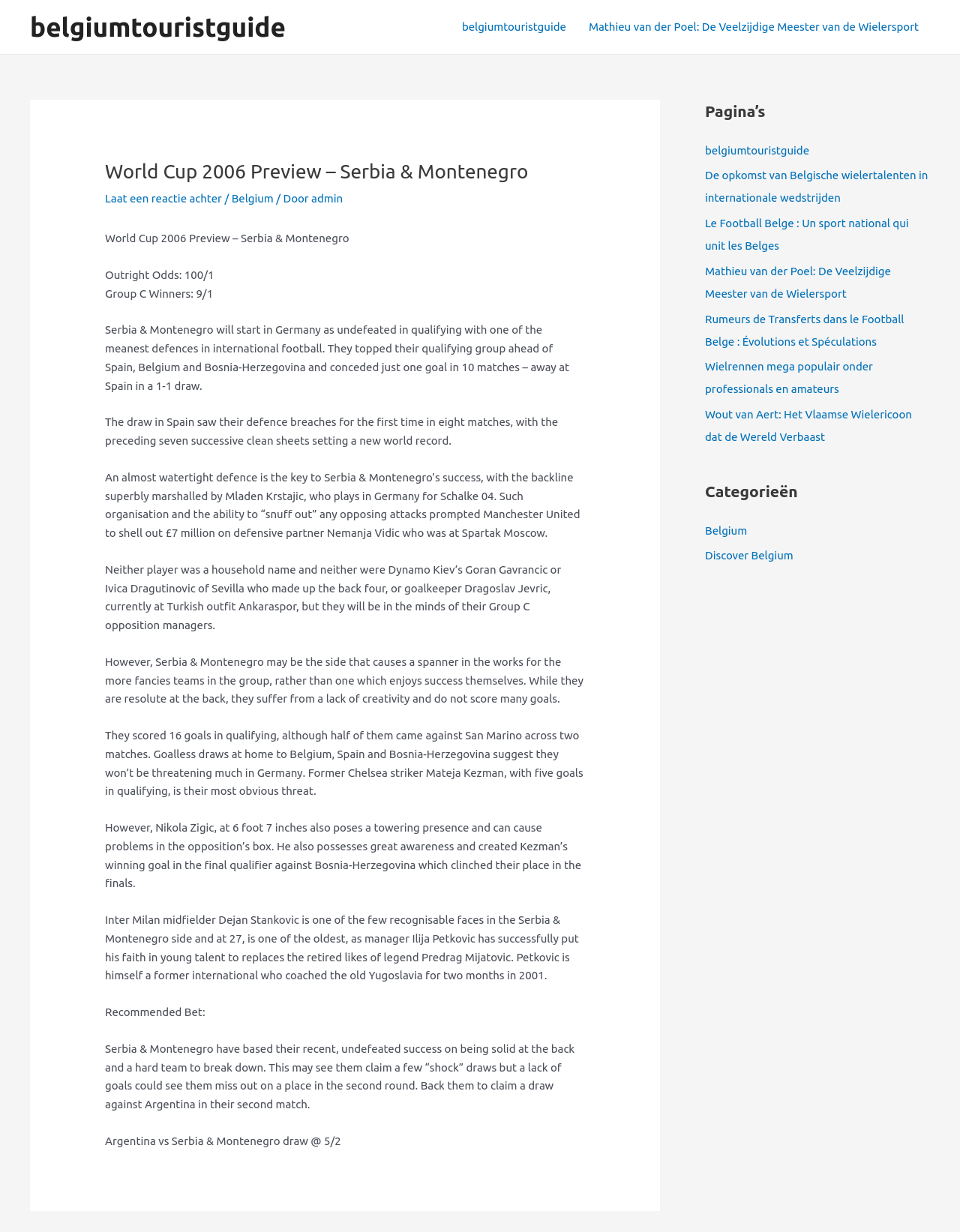Given the element description "Discover Belgium" in the screenshot, predict the bounding box coordinates of that UI element.

[0.734, 0.446, 0.826, 0.456]